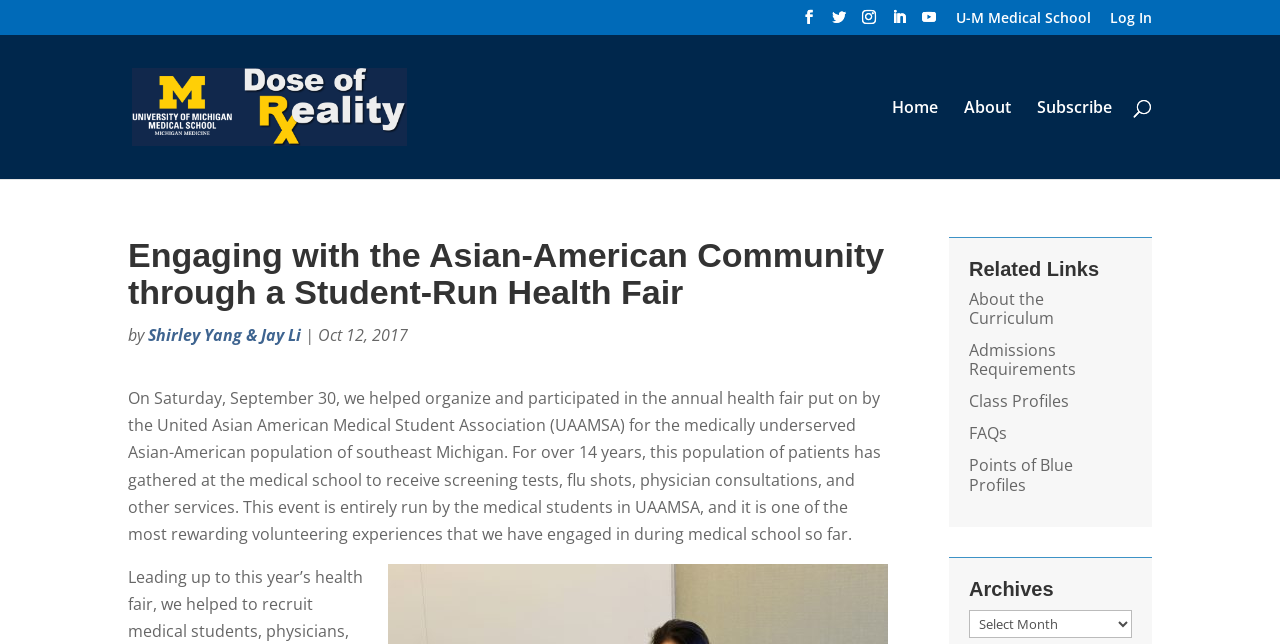Pinpoint the bounding box coordinates of the clickable area necessary to execute the following instruction: "Log in to the system". The coordinates should be given as four float numbers between 0 and 1, namely [left, top, right, bottom].

[0.867, 0.016, 0.9, 0.054]